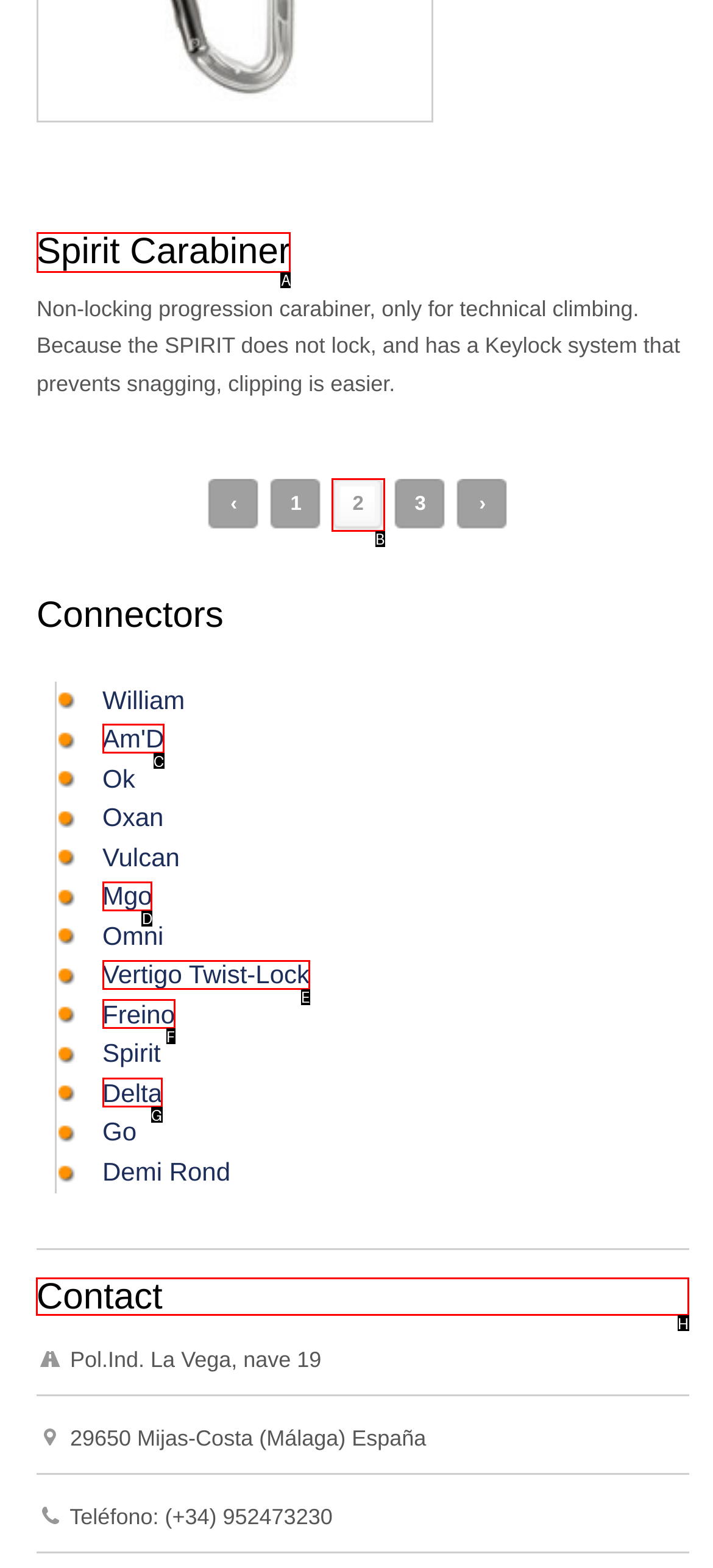Select the HTML element that should be clicked to accomplish the task: Contact us Reply with the corresponding letter of the option.

H